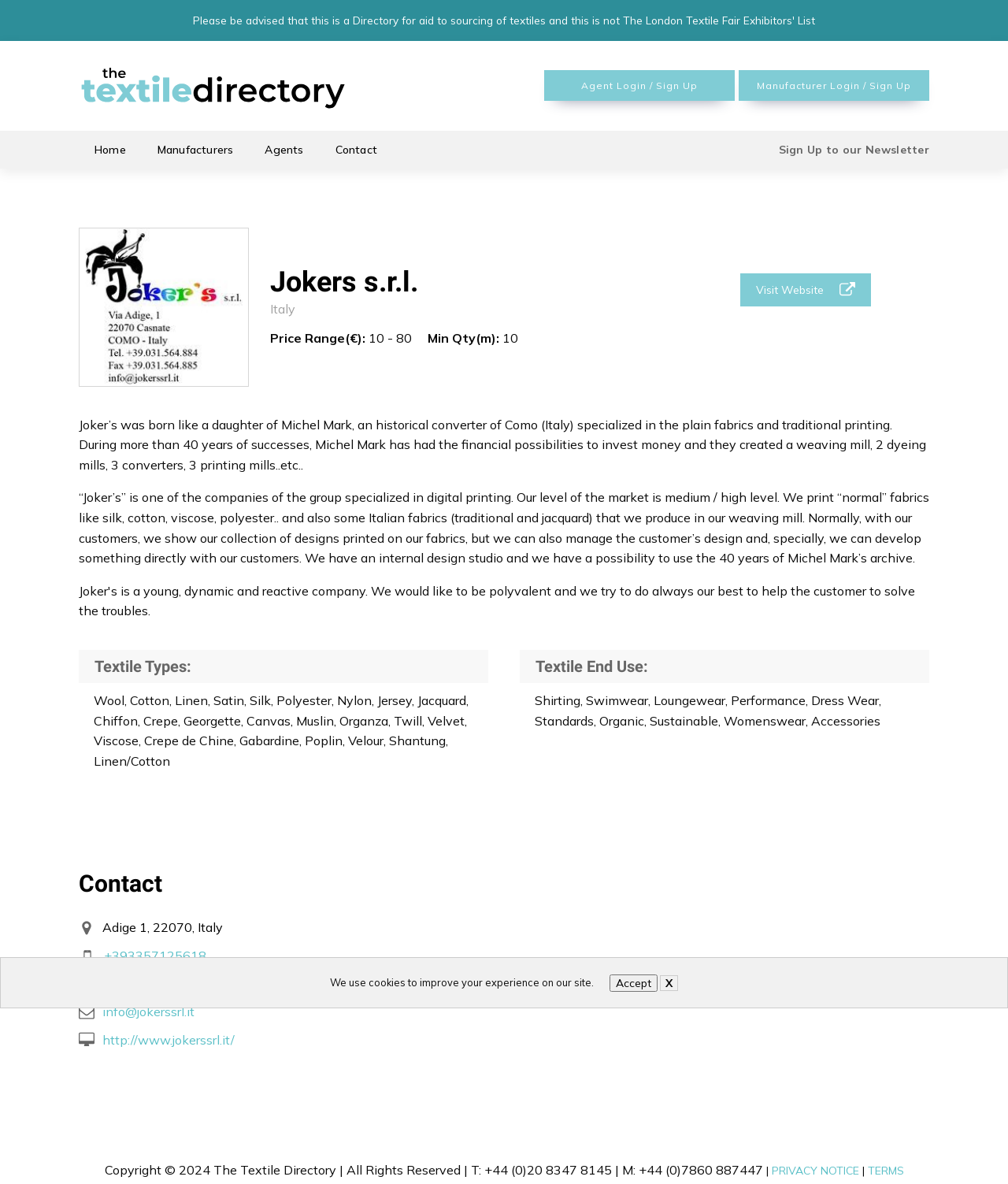How can I contact the company?
Based on the visual, give a brief answer using one word or a short phrase.

Phone, Email, Website